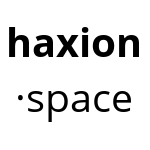Reply to the question with a single word or phrase:
What is the aesthetic of the logo?

Modern and welcoming